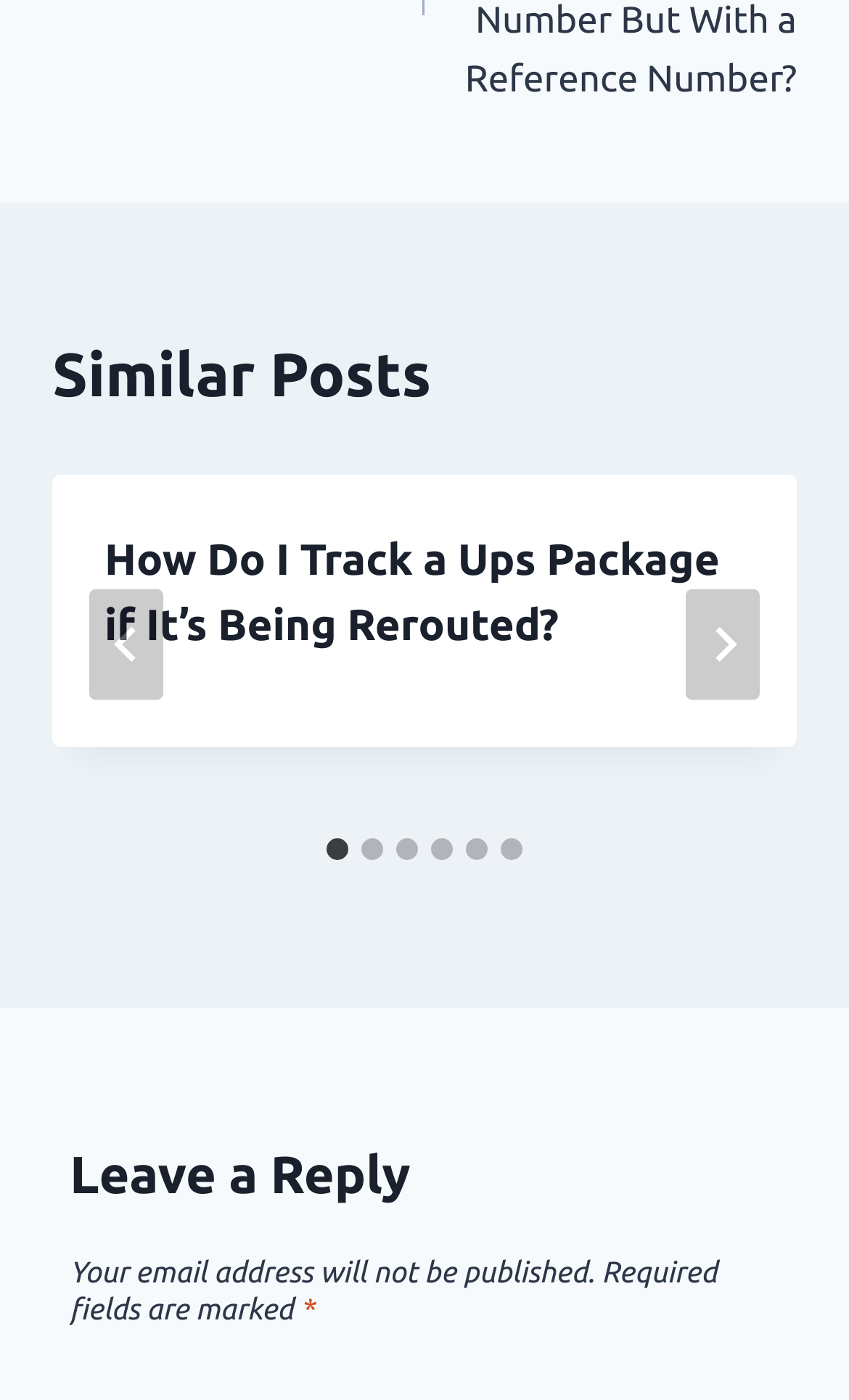Could you locate the bounding box coordinates for the section that should be clicked to accomplish this task: "Click the 'Go to last slide' button".

[0.105, 0.42, 0.192, 0.5]